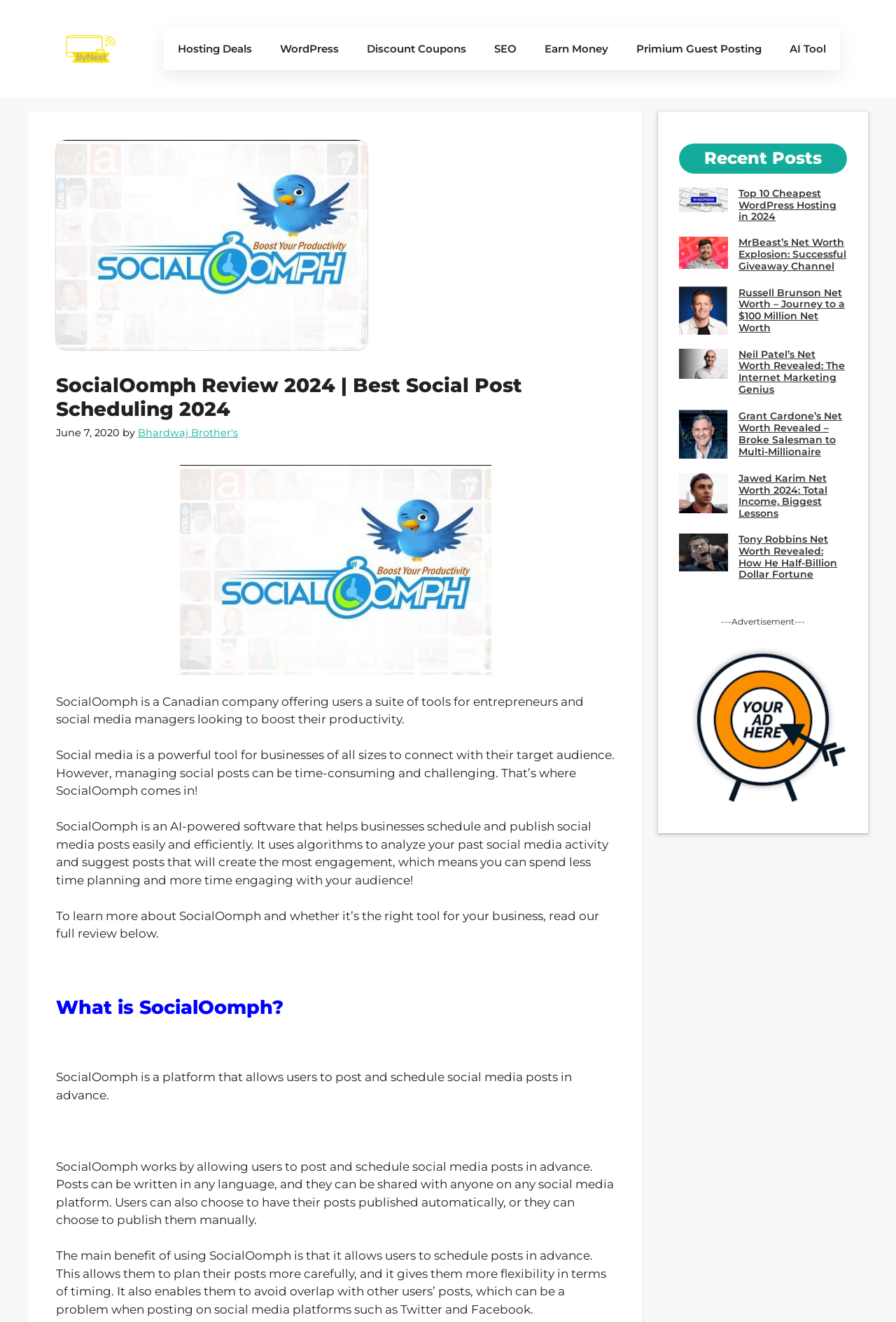Identify the bounding box coordinates for the element that needs to be clicked to fulfill this instruction: "Click the 'Hosting Deals' link". Provide the coordinates in the format of four float numbers between 0 and 1: [left, top, right, bottom].

[0.183, 0.021, 0.297, 0.053]